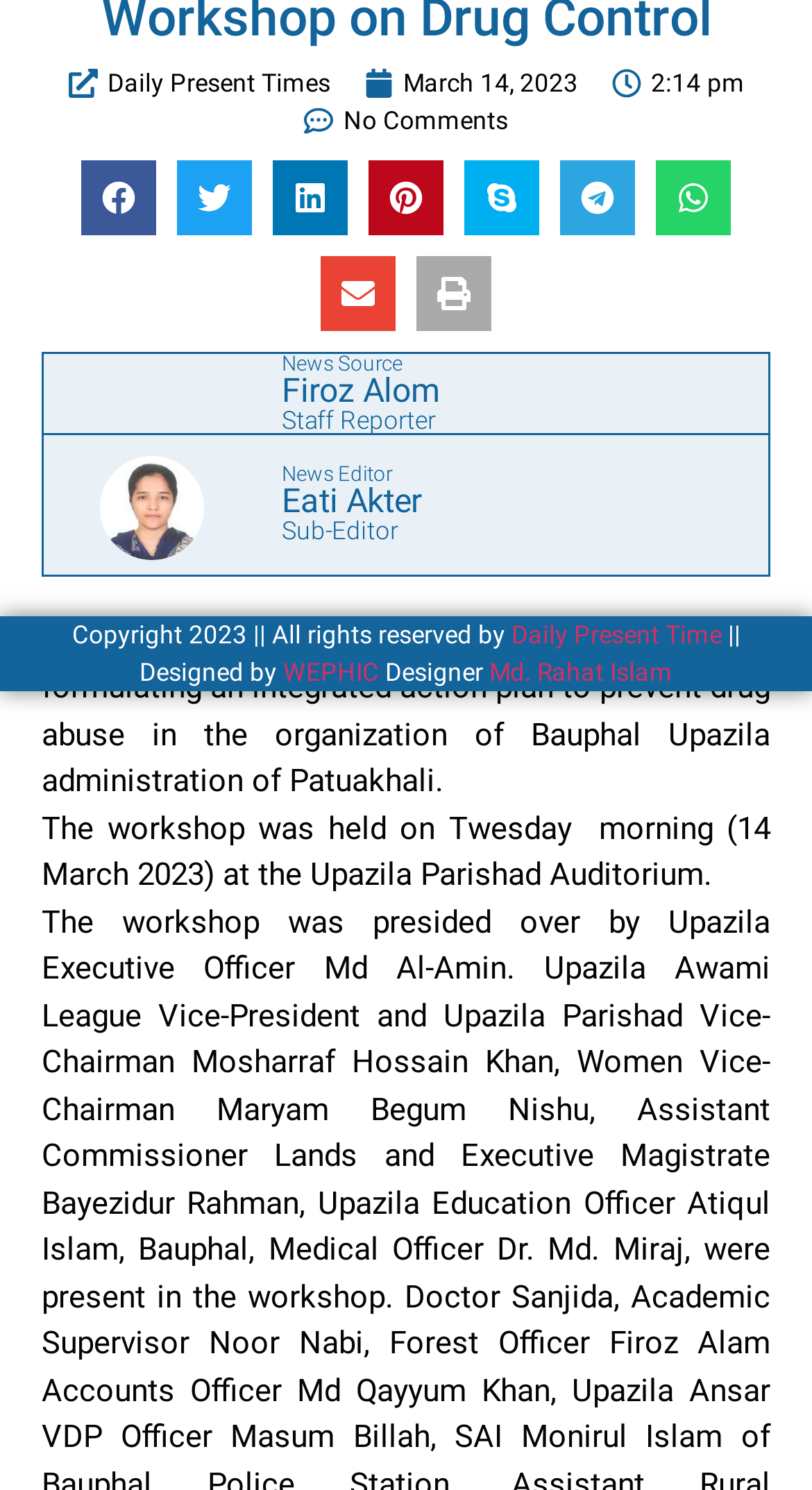Please determine the bounding box coordinates, formatted as (top-left x, top-left y, bottom-right x, bottom-right y), with all values as floating point numbers between 0 and 1. Identify the bounding box of the region described as: WEPHIC

[0.349, 0.442, 0.467, 0.461]